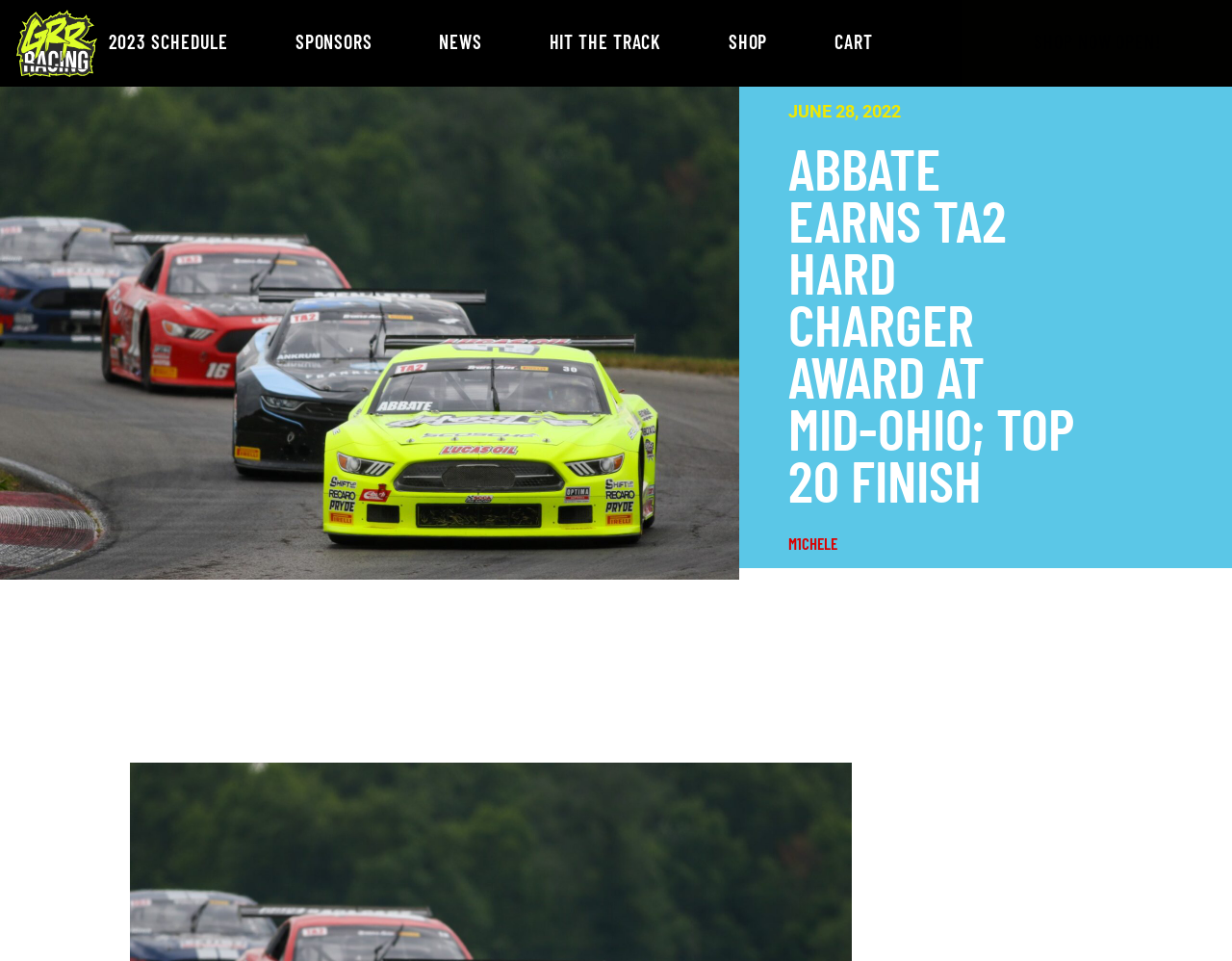From the image, can you give a detailed response to the question below:
What is the logo of GRRracing?

The logo of GRRracing is located at the top left corner of the webpage, and it is an image with the text 'GRR-logo-flo'.